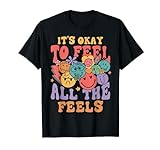Describe the image with as much detail as possible.

The image showcases a vibrant black t-shirt featuring a playful and colorful graphic design. The design boldly displays the phrase "IT'S OKAY TO FEEL ALL THE FEELS," surrounded by a variety of expressive, cartoon-like faces in different colors and emotions. This t-shirt promotes a positive message about embracing one's emotions, making it an ideal choice for those who appreciate mental health awareness and self-expression. Perfect for casual wear, this shirt is part of the "It's Ok To Feel All The Feels Emotions Groovy Mental Health T-Shirt" collection, offered at a price of $15.99.